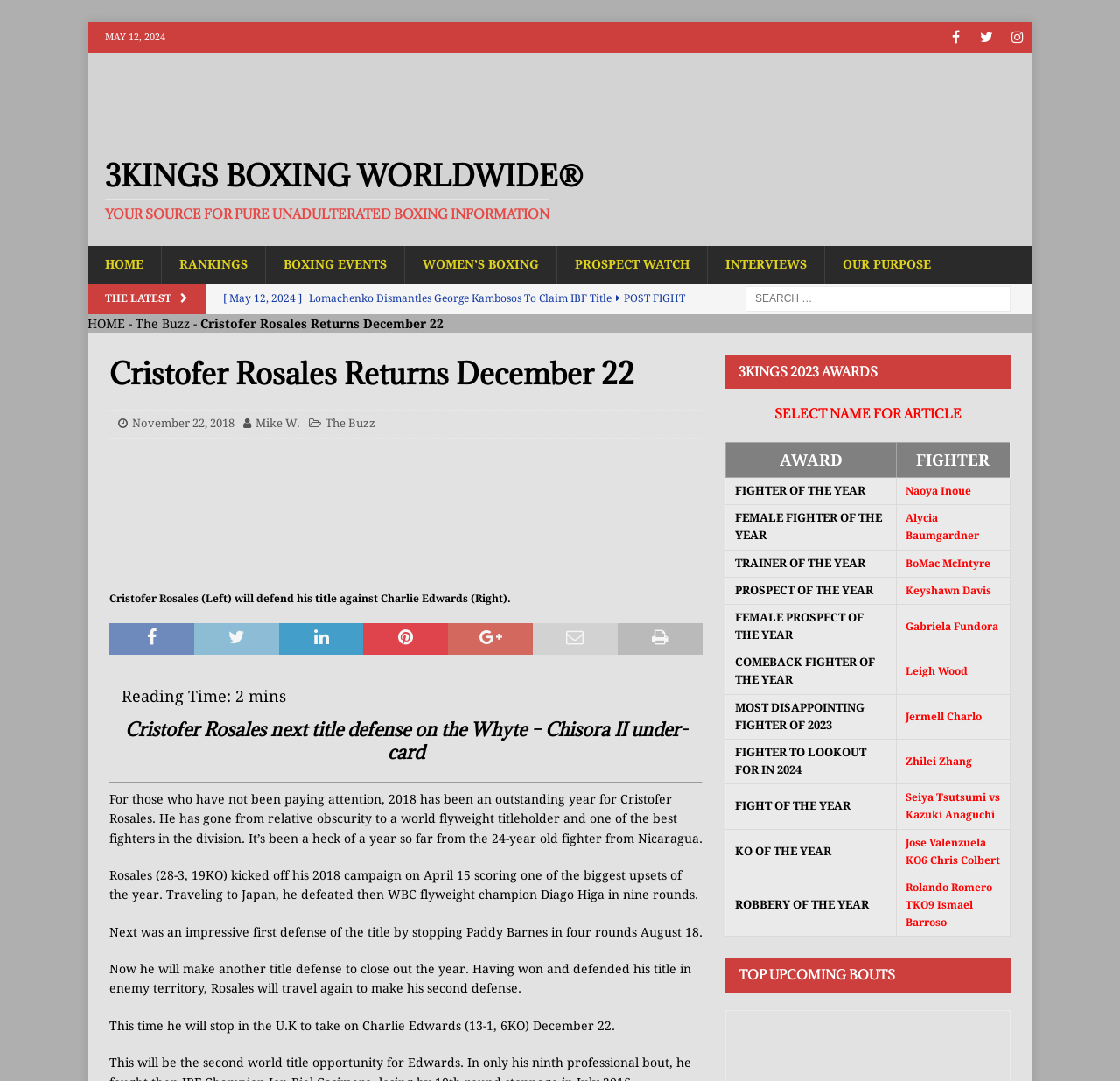Using the information shown in the image, answer the question with as much detail as possible: Who is the author of the article about Cristofer Rosales' next title defense?

The answer can be found in the article section of the webpage, where the author's name is mentioned as Mike W.